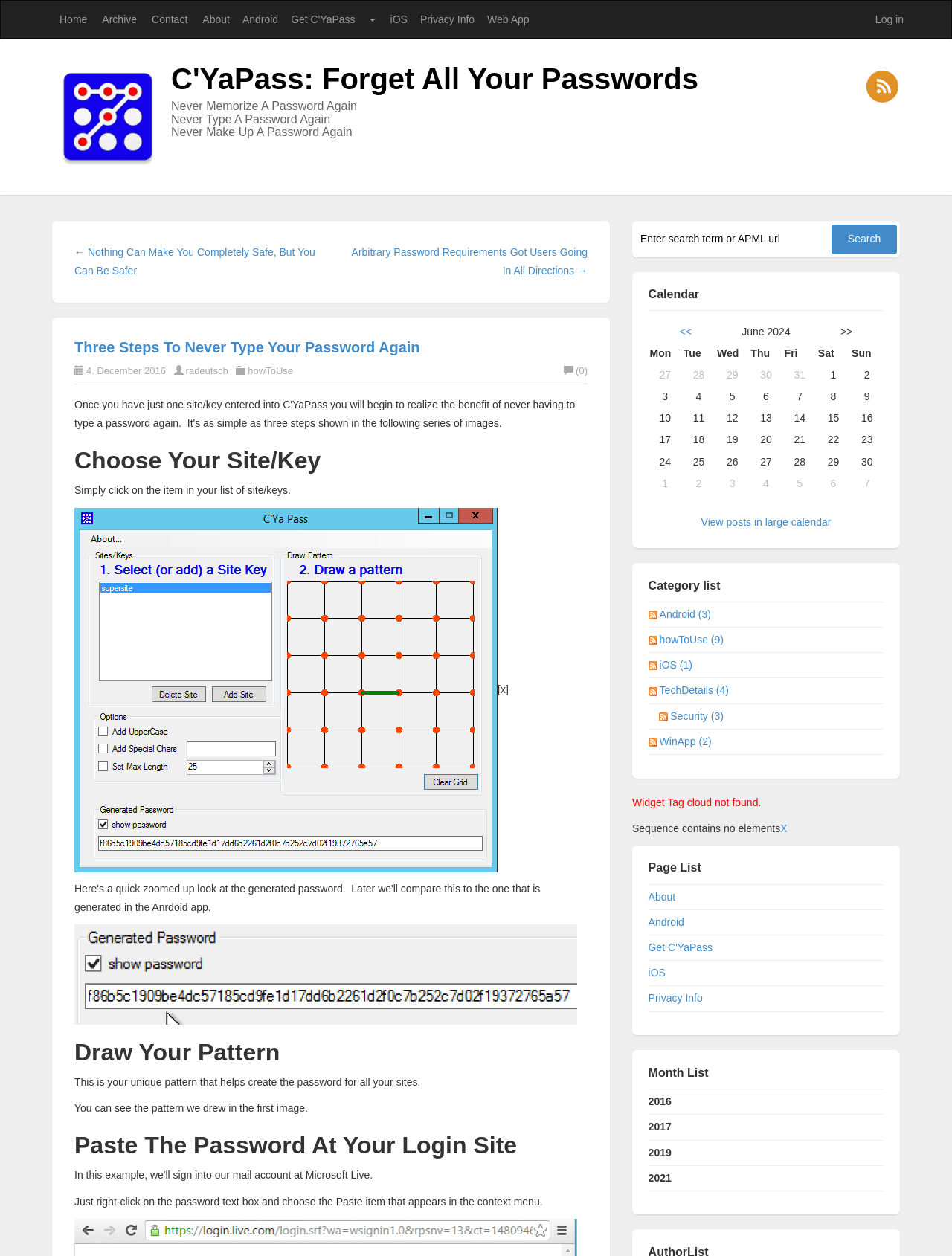Describe all significant elements and features of the webpage.

The webpage is about C'YaPass, a password management system. At the top, there is a header section with a logo and a navigation menu with links to "Home", "Archive", "Contact", "About", "Android", "Get C'YaPass", "iOS", "Privacy Info", "Web App", and "Log in". Below the header, there is a large heading that reads "C'YaPass: Forget All Your Passwords" with a subheading "Never Memorize A Password Again Never Type A Password Again Never Make Up A Password Again".

The main content of the page is divided into three sections. The first section has a heading "Three Steps To Never Type Your Password Again" and explains the process of using C'YaPass. The three steps are: "Choose Your Site/Key", "Draw Your Pattern", and "Paste The Password At Your Login Site". Each step has a brief description and an accompanying image.

The second section has a search bar with a textbox and a "Search" button. Below the search bar, there is a calendar table with a heading "Calendar" and a layout that displays the days of the month.

The third section has a series of links and headings, including "← Nothing Can Make You Completely Safe, But You Can Be Safer" and "Arbitrary Password Requirements Got Users Going In All Directions →". There are also several static text elements and images scattered throughout the section.

Overall, the webpage has a clean and organized layout, with clear headings and concise text that explains the benefits and process of using C'YaPass.